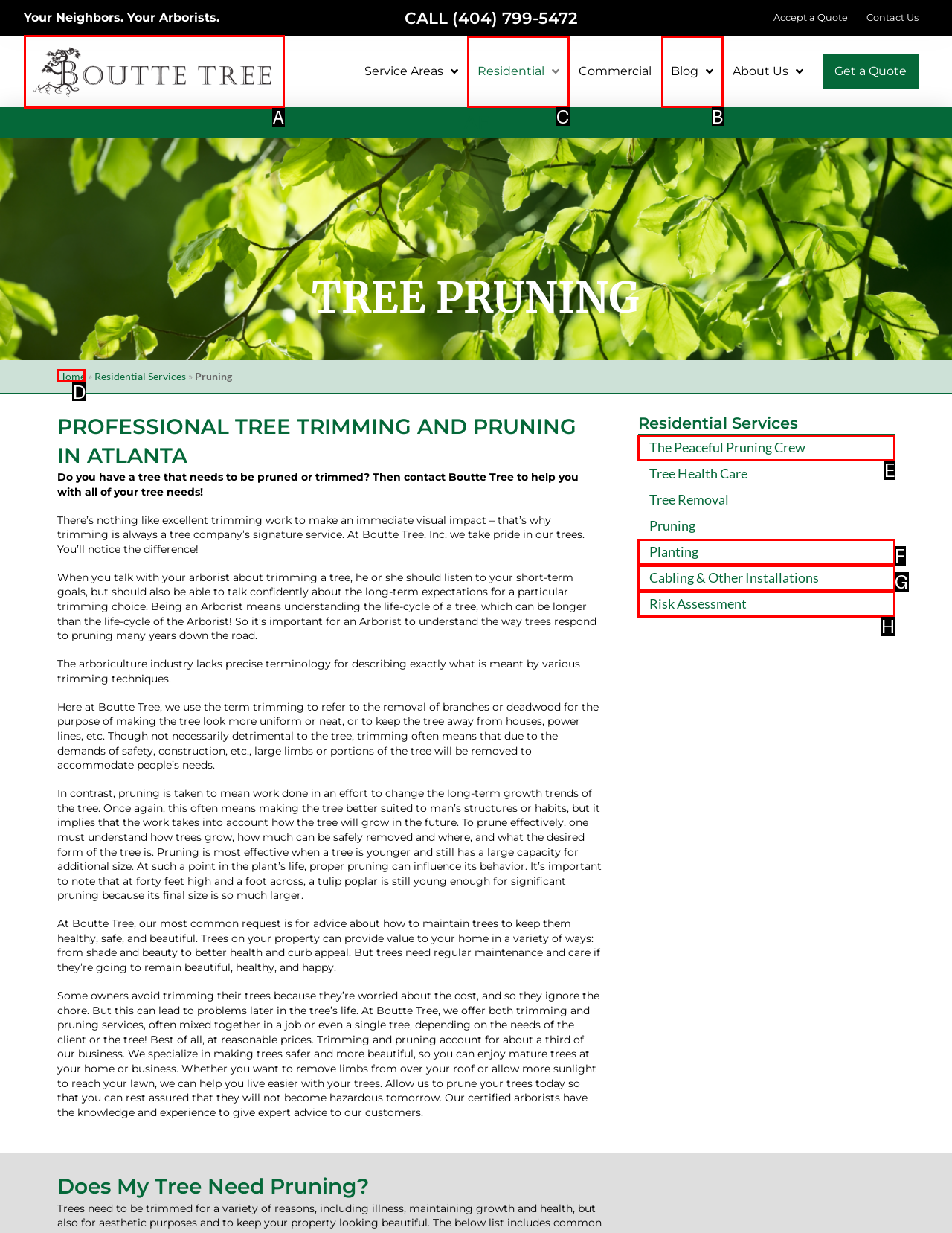Given the task: Learn about residential services, indicate which boxed UI element should be clicked. Provide your answer using the letter associated with the correct choice.

C